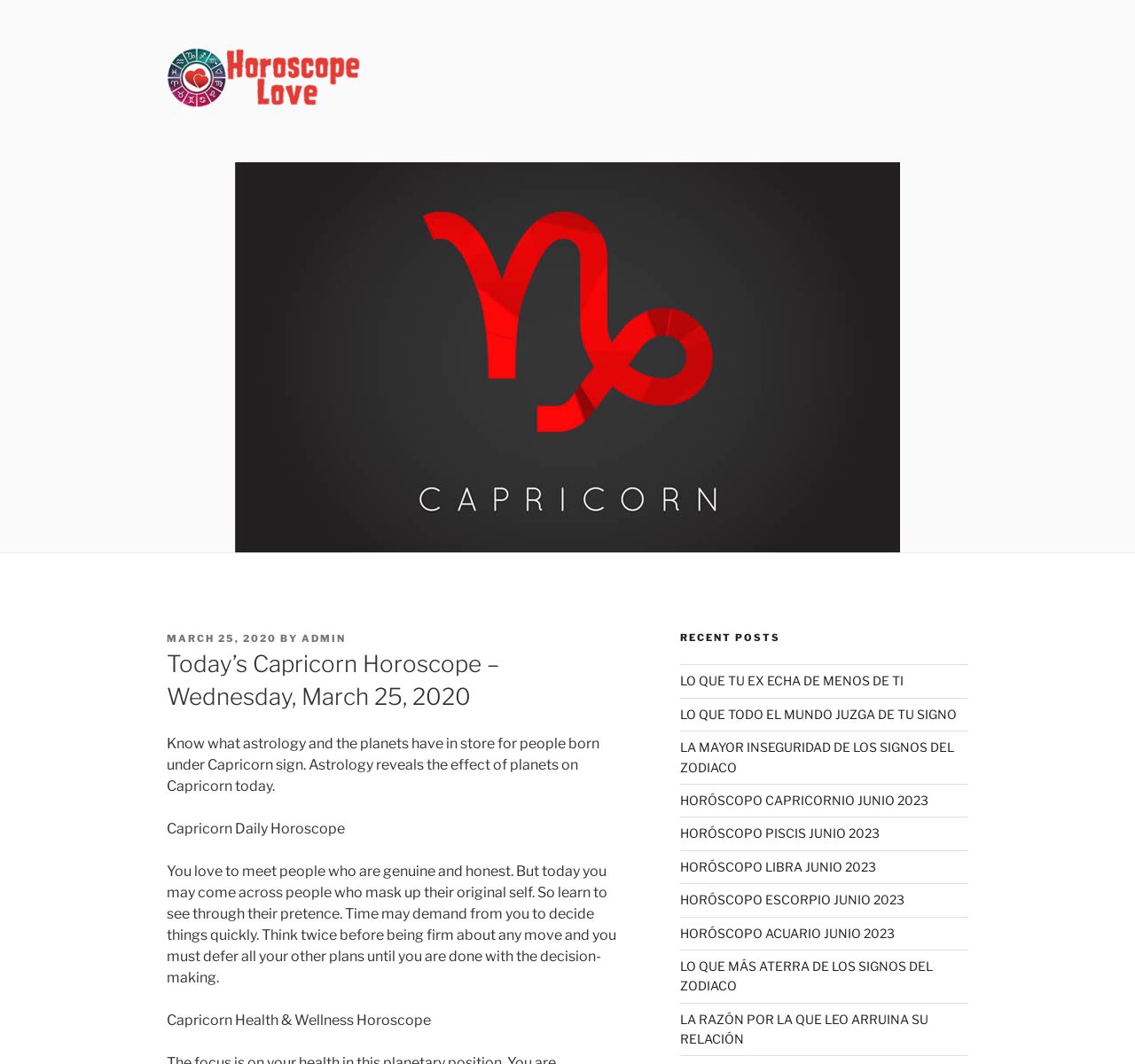Provide the bounding box coordinates, formatted as (top-left x, top-left y, bottom-right x, bottom-right y), with all values being floating point numbers between 0 and 1. Identify the bounding box of the UI element that matches the description: admin

[0.266, 0.594, 0.305, 0.606]